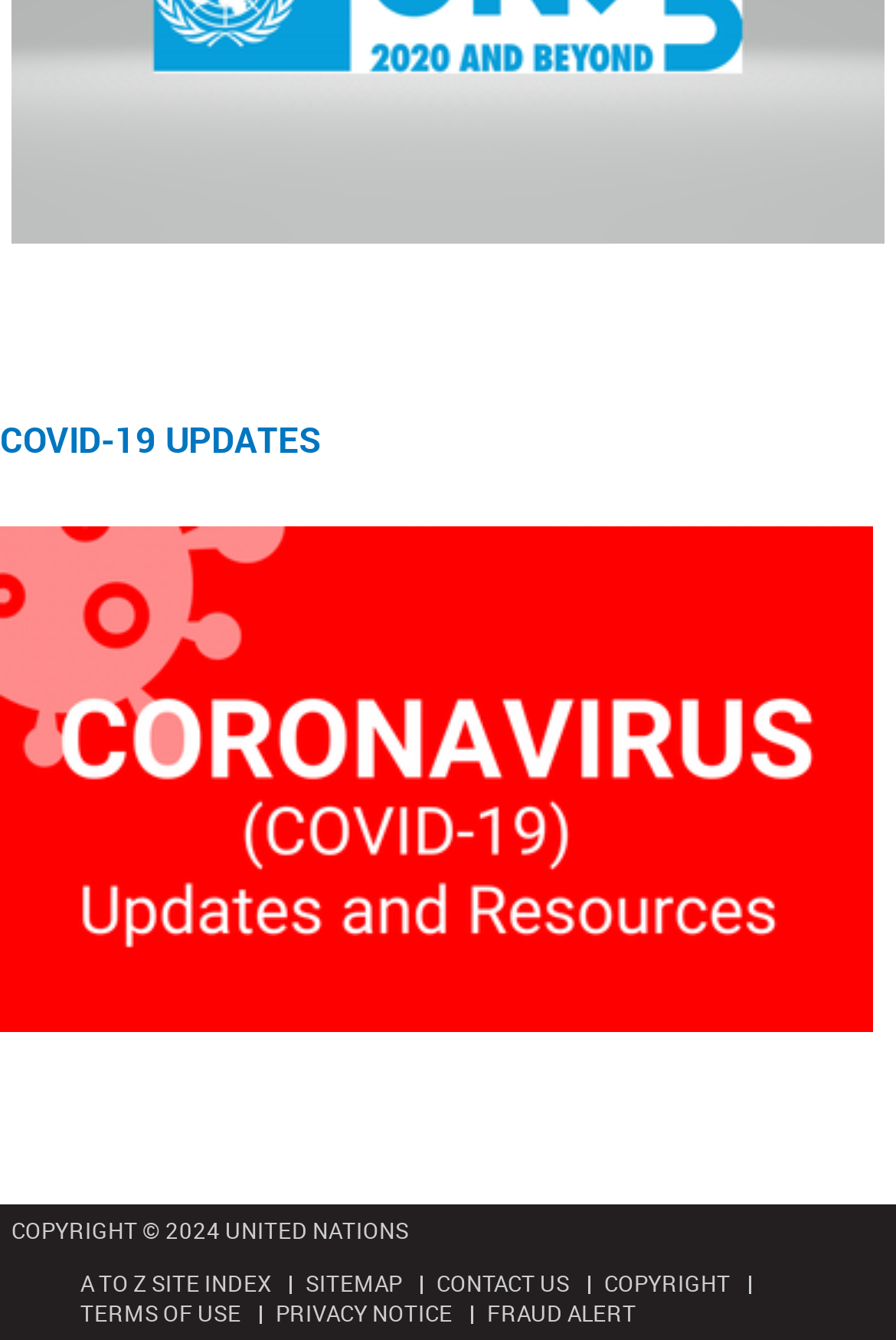Please indicate the bounding box coordinates of the element's region to be clicked to achieve the instruction: "Visit the UN website". Provide the coordinates as four float numbers between 0 and 1, i.e., [left, top, right, bottom].

[0.0, 0.745, 0.974, 0.777]